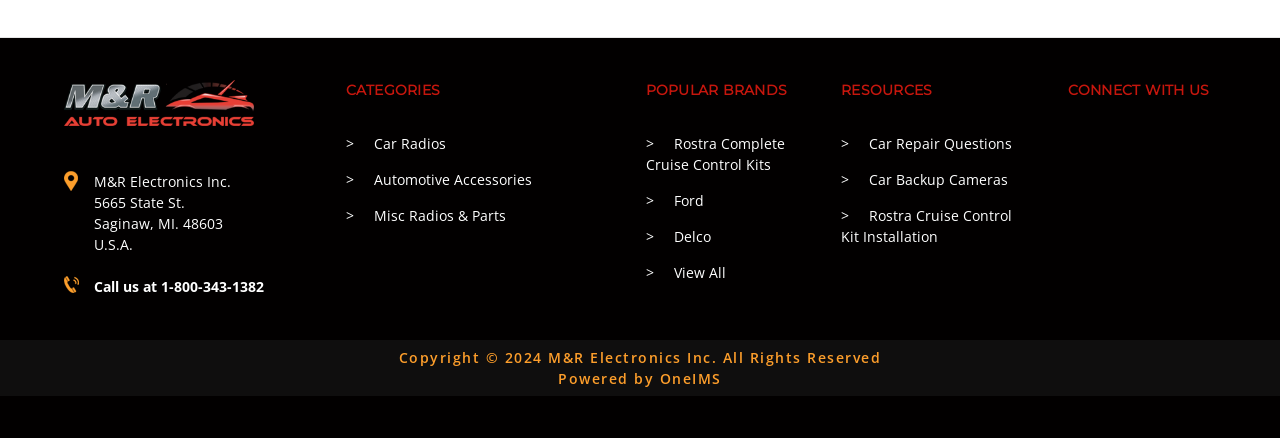Determine the bounding box coordinates of the clickable element necessary to fulfill the instruction: "Click on the 'http://www.v8sho.com/SHO/NewGuyorRecentCamFailure.htm' link". Provide the coordinates as four float numbers within the 0 to 1 range, i.e., [left, top, right, bottom].

None